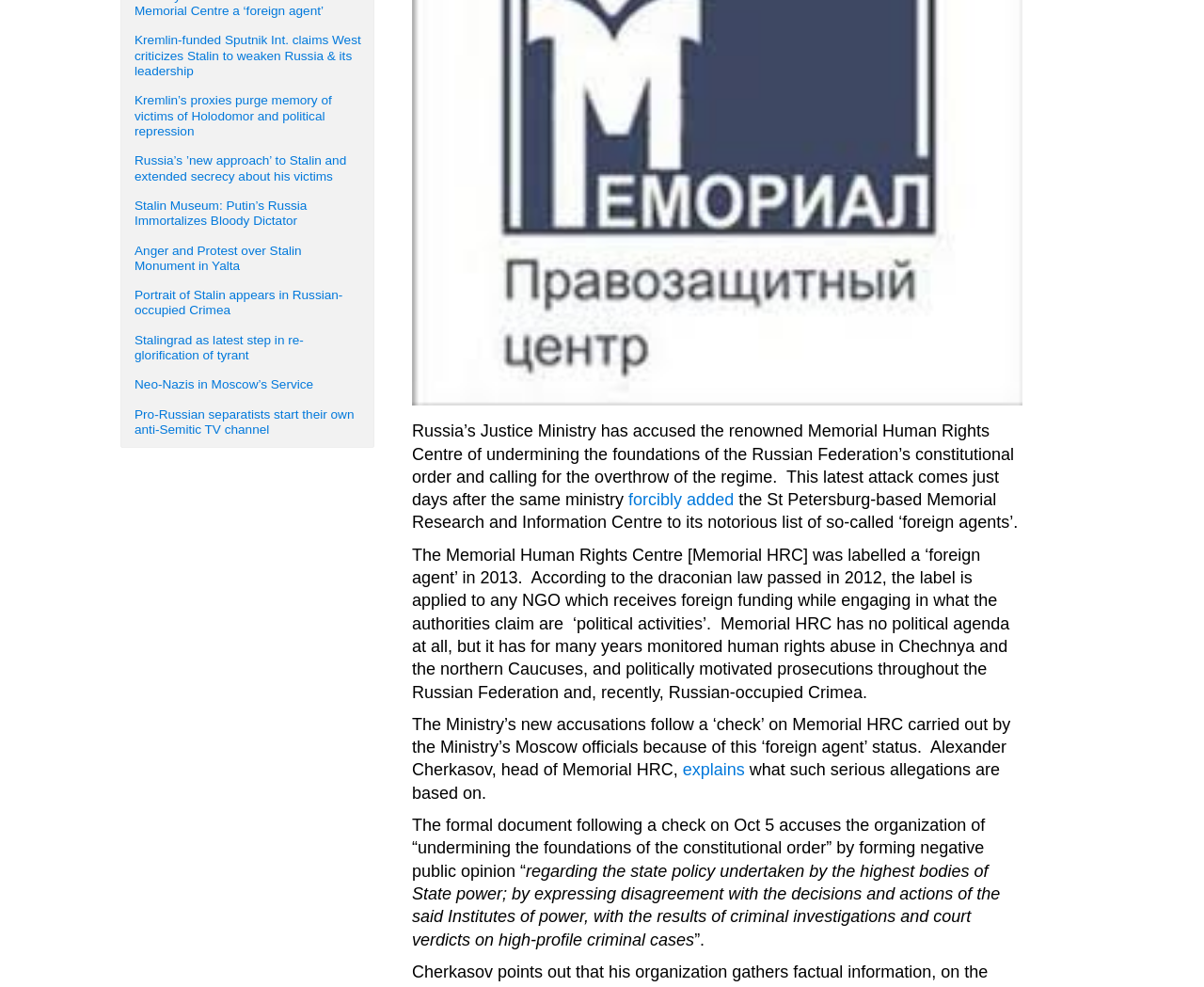Using the element description provided, determine the bounding box coordinates in the format (top-left x, top-left y, bottom-right x, bottom-right y). Ensure that all values are floating point numbers between 0 and 1. Element description: forcibly added

[0.522, 0.497, 0.61, 0.516]